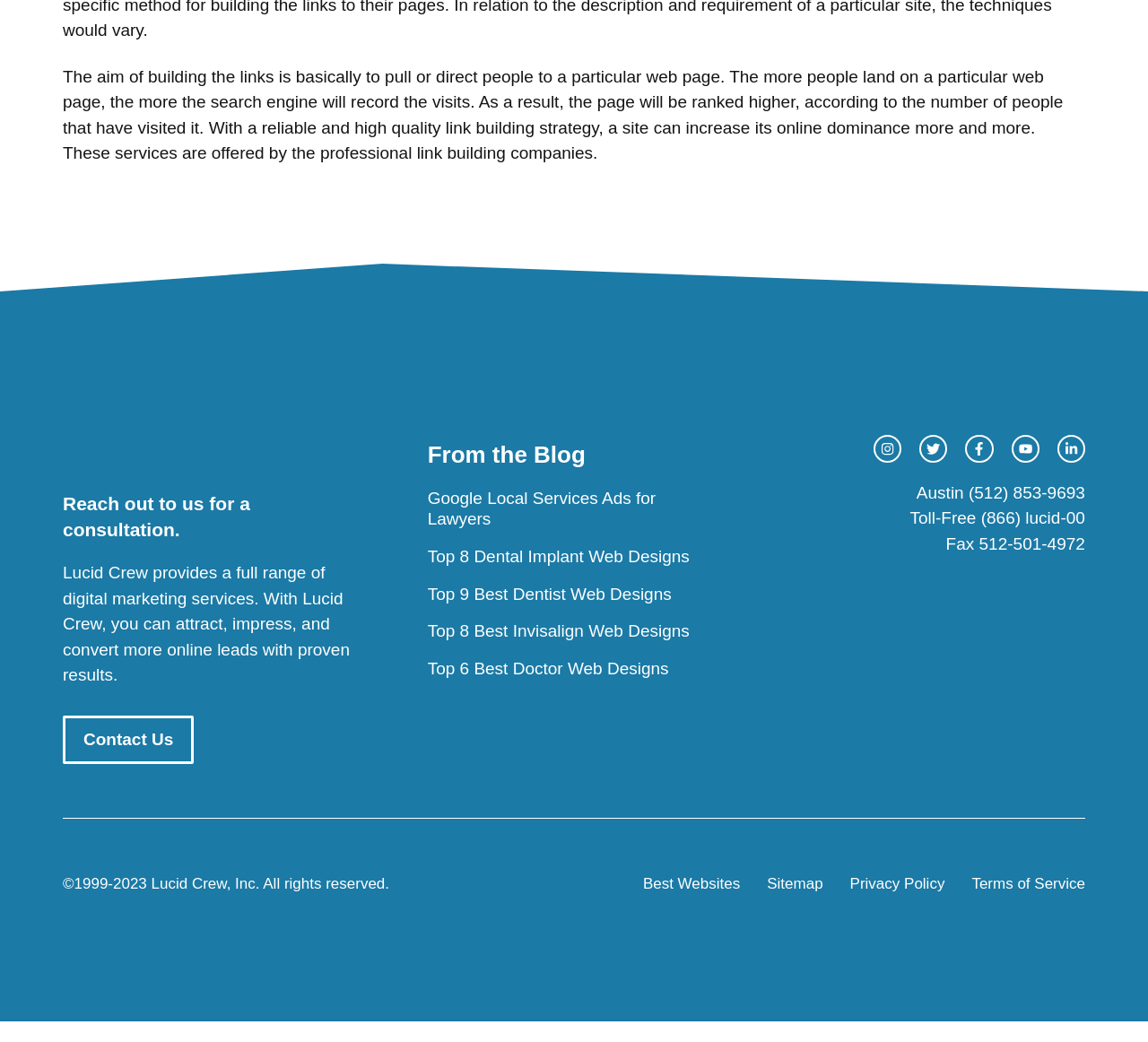Please determine the bounding box coordinates of the element's region to click in order to carry out the following instruction: "Read the blog post about Google Local Services Ads for Lawyers". The coordinates should be four float numbers between 0 and 1, i.e., [left, top, right, bottom].

[0.372, 0.469, 0.571, 0.507]